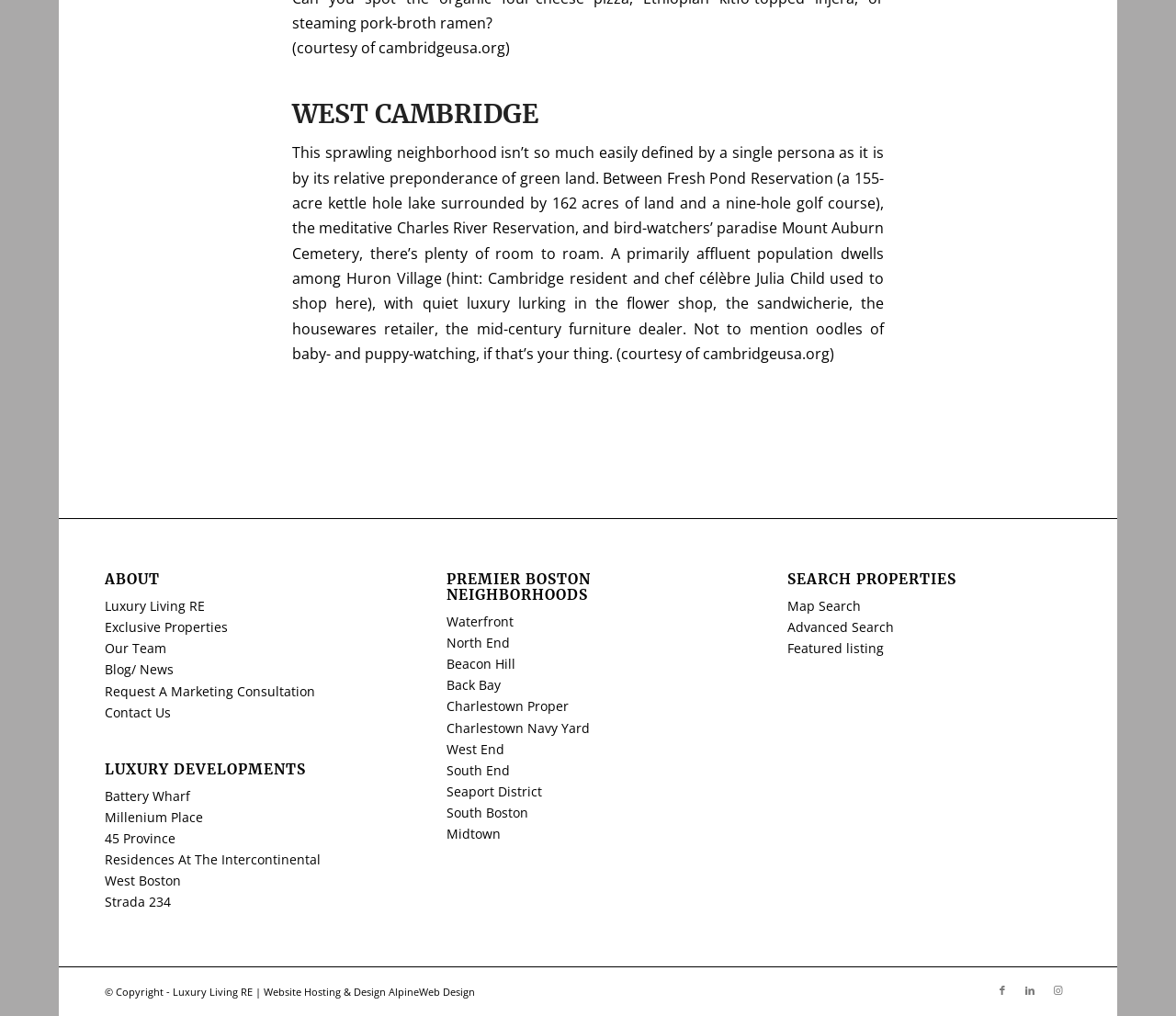Find the coordinates for the bounding box of the element with this description: "Request A Marketing Consultation".

[0.089, 0.671, 0.268, 0.689]